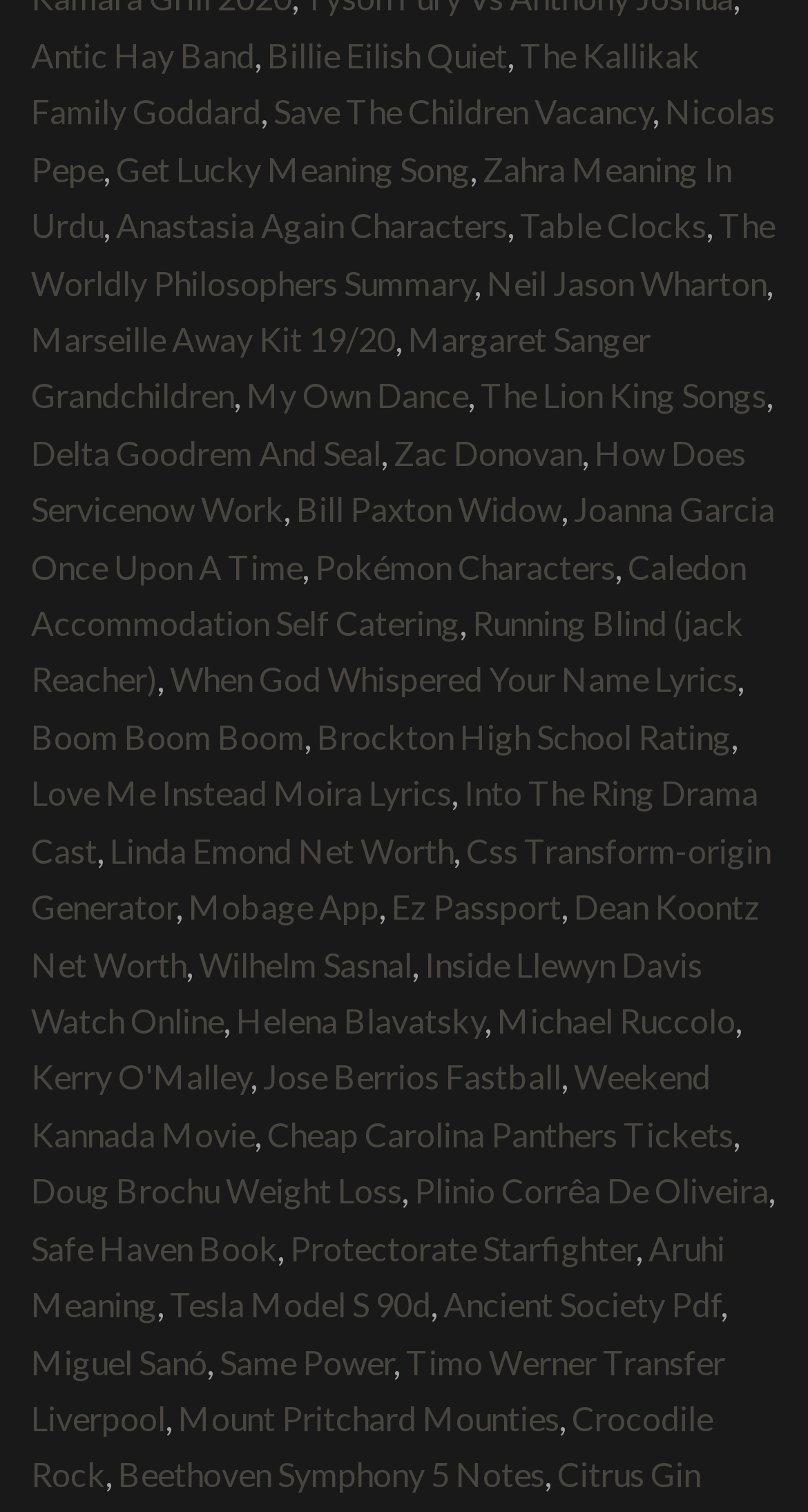Provide the bounding box coordinates of the UI element this sentence describes: "Wilhelm Sasnal".

[0.246, 0.624, 0.51, 0.65]